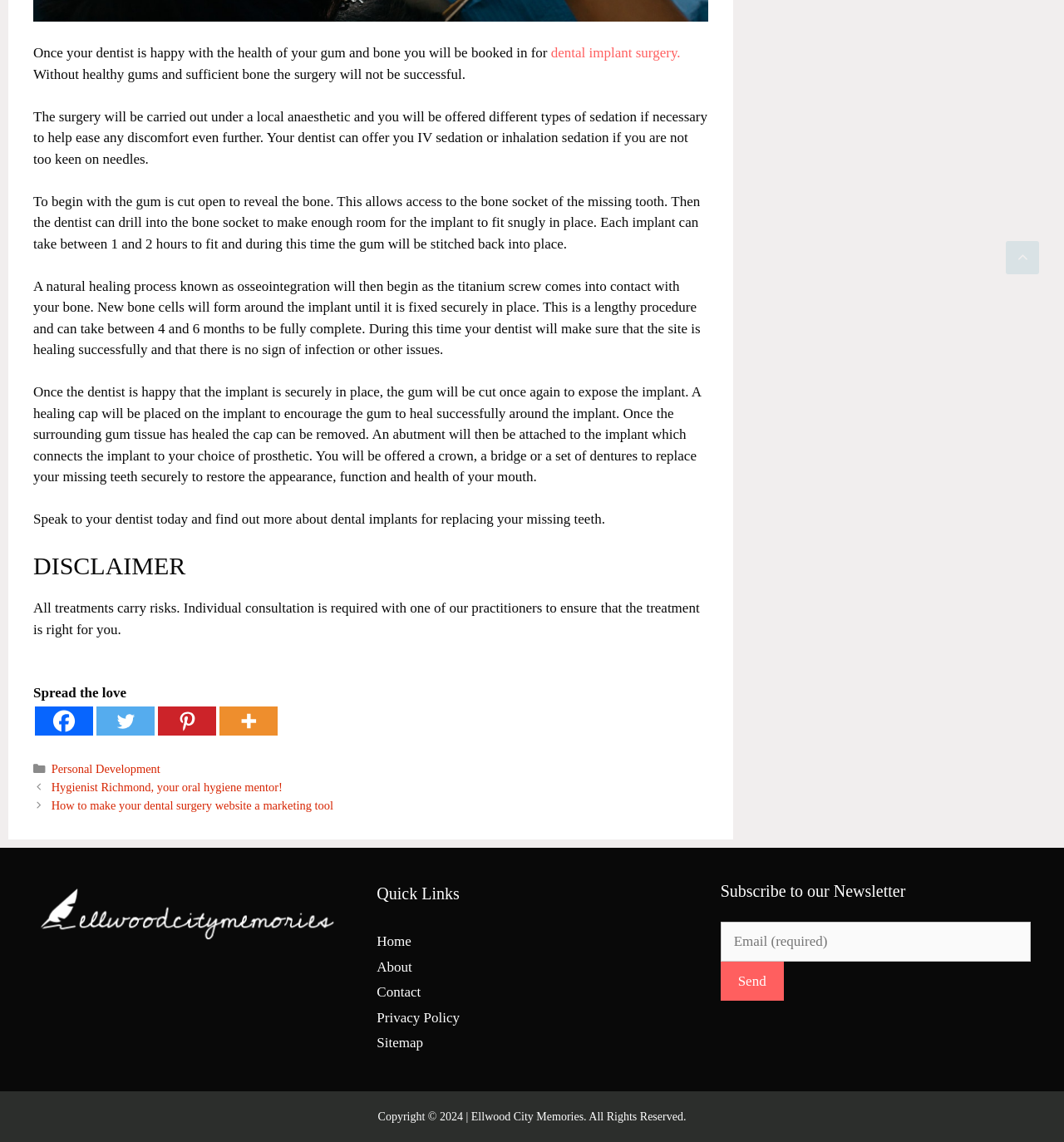Give the bounding box coordinates for the element described as: "Personal Development".

[0.048, 0.668, 0.151, 0.679]